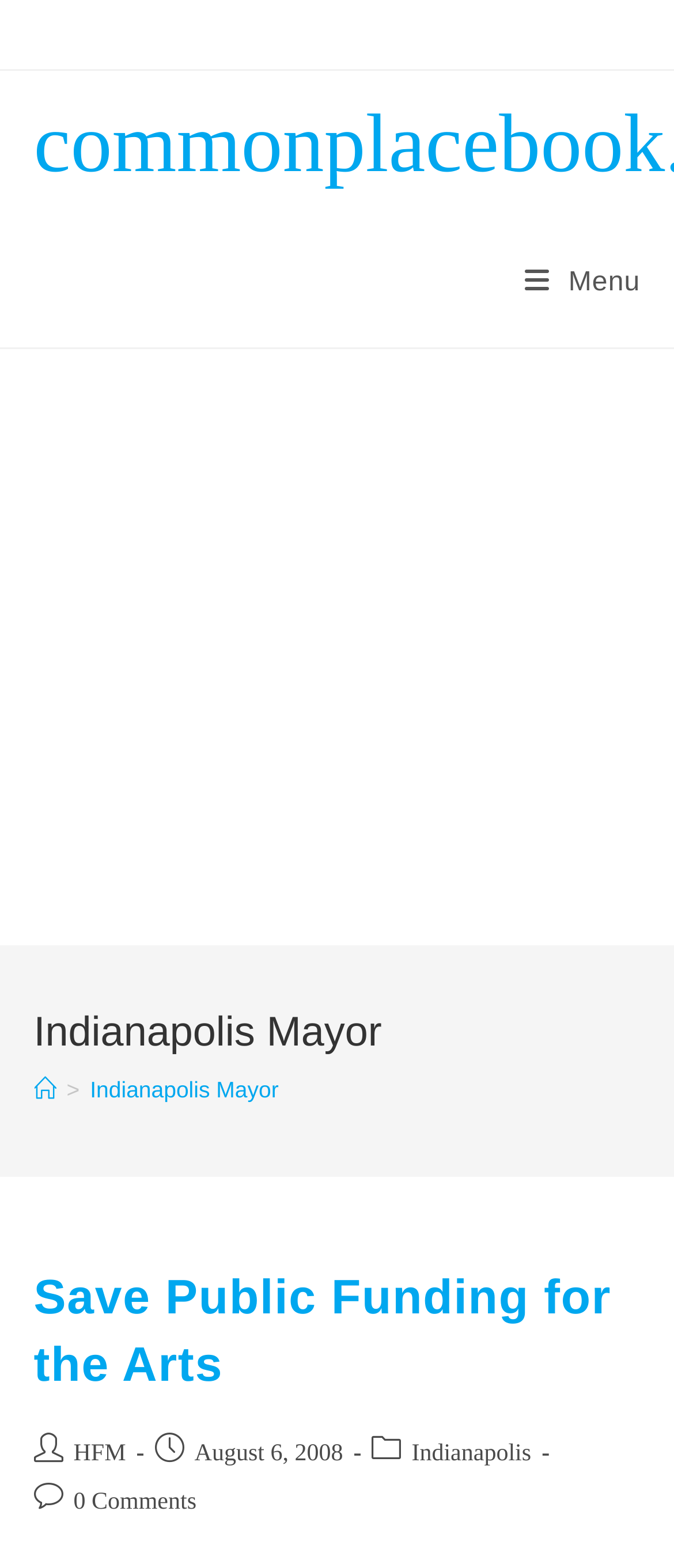Use a single word or phrase to answer the following:
How many comments does the post have?

0